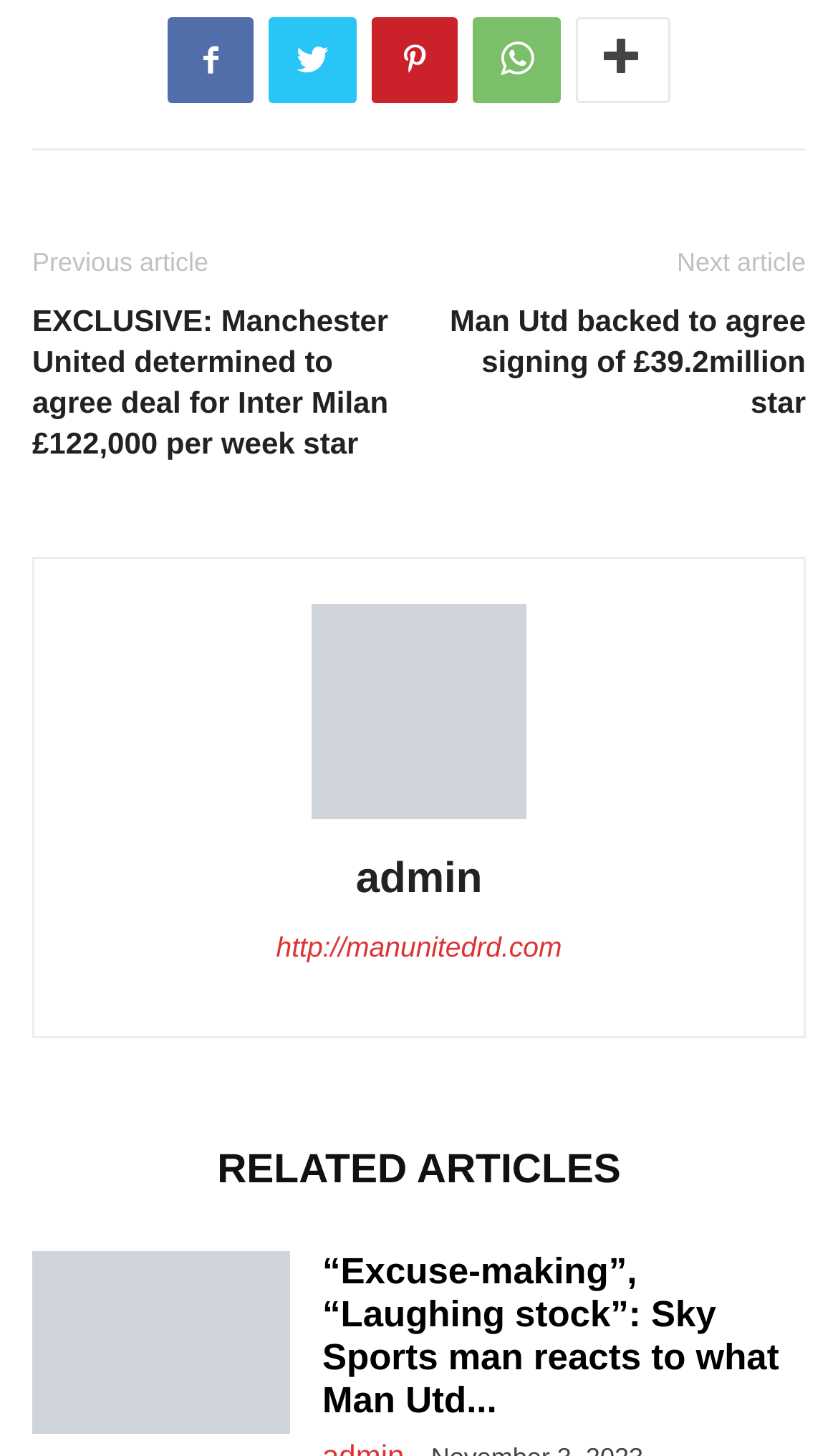Give a one-word or short phrase answer to this question: 
What is the section below the main article?

RELATED ARTICLES